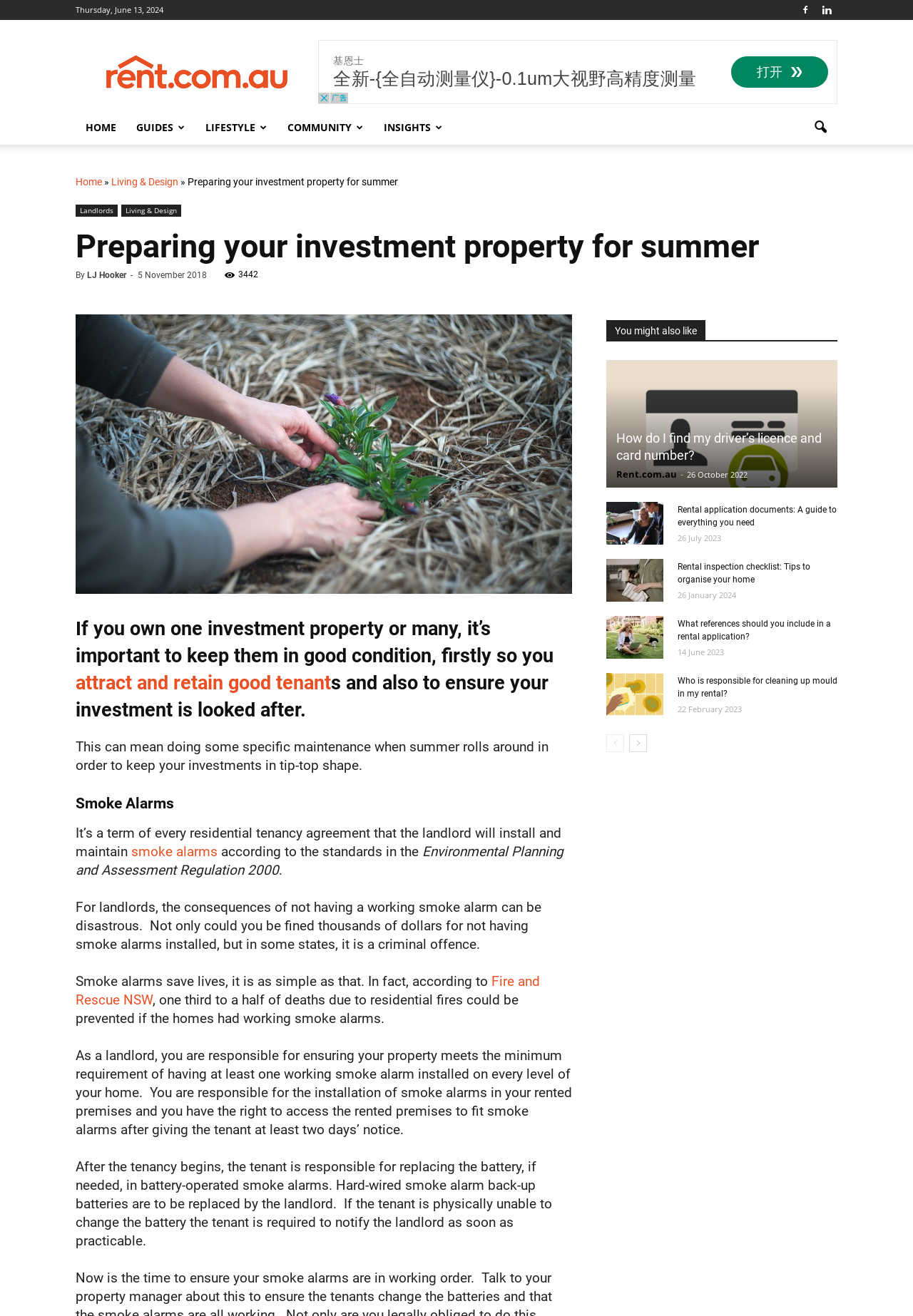Reply to the question with a brief word or phrase: What is the minimum requirement for smoke alarms in a home?

One working smoke alarm on every level